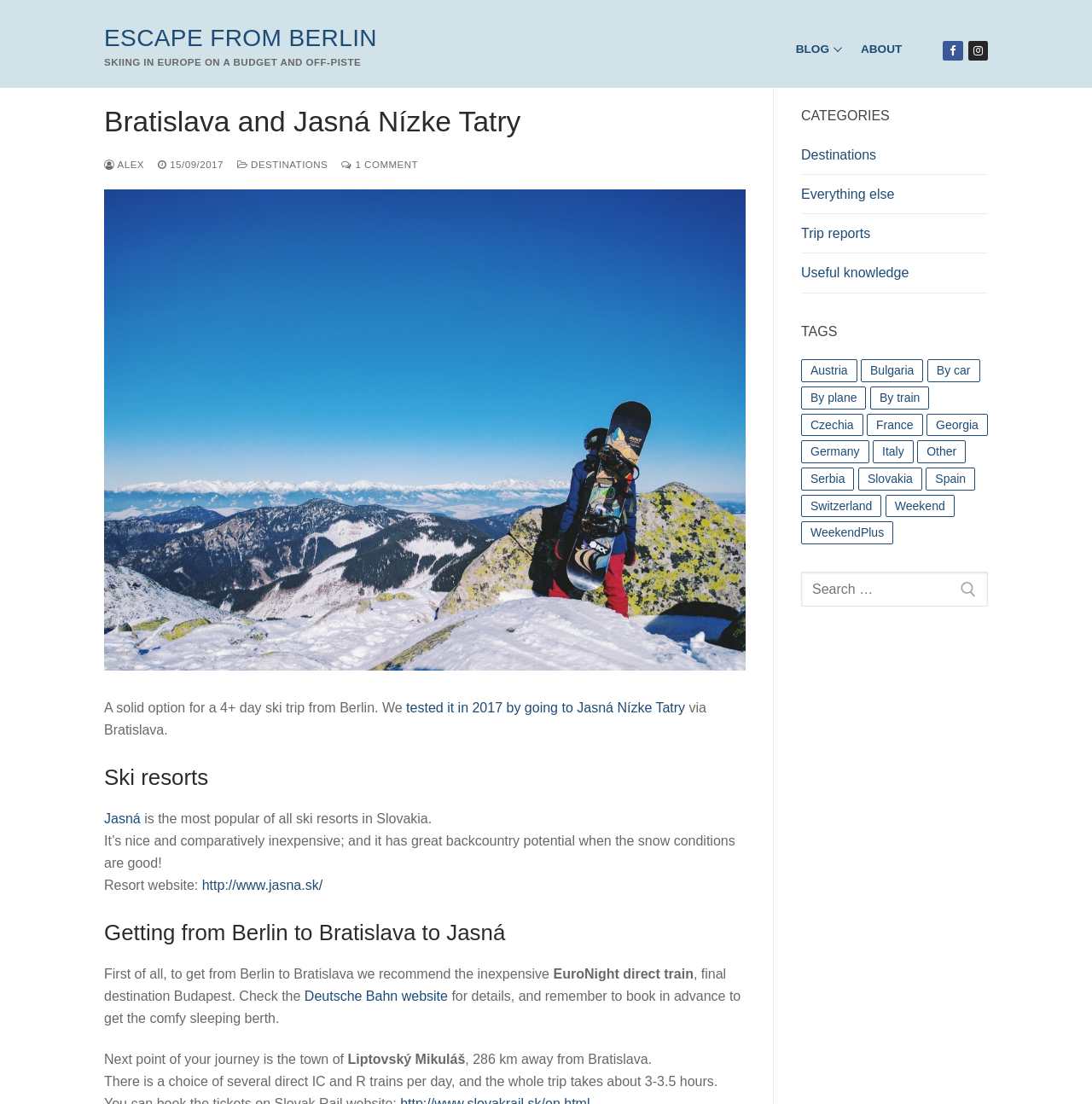Determine the bounding box coordinates for the region that must be clicked to execute the following instruction: "Check the 'Deutsche Bahn website'".

[0.279, 0.896, 0.41, 0.909]